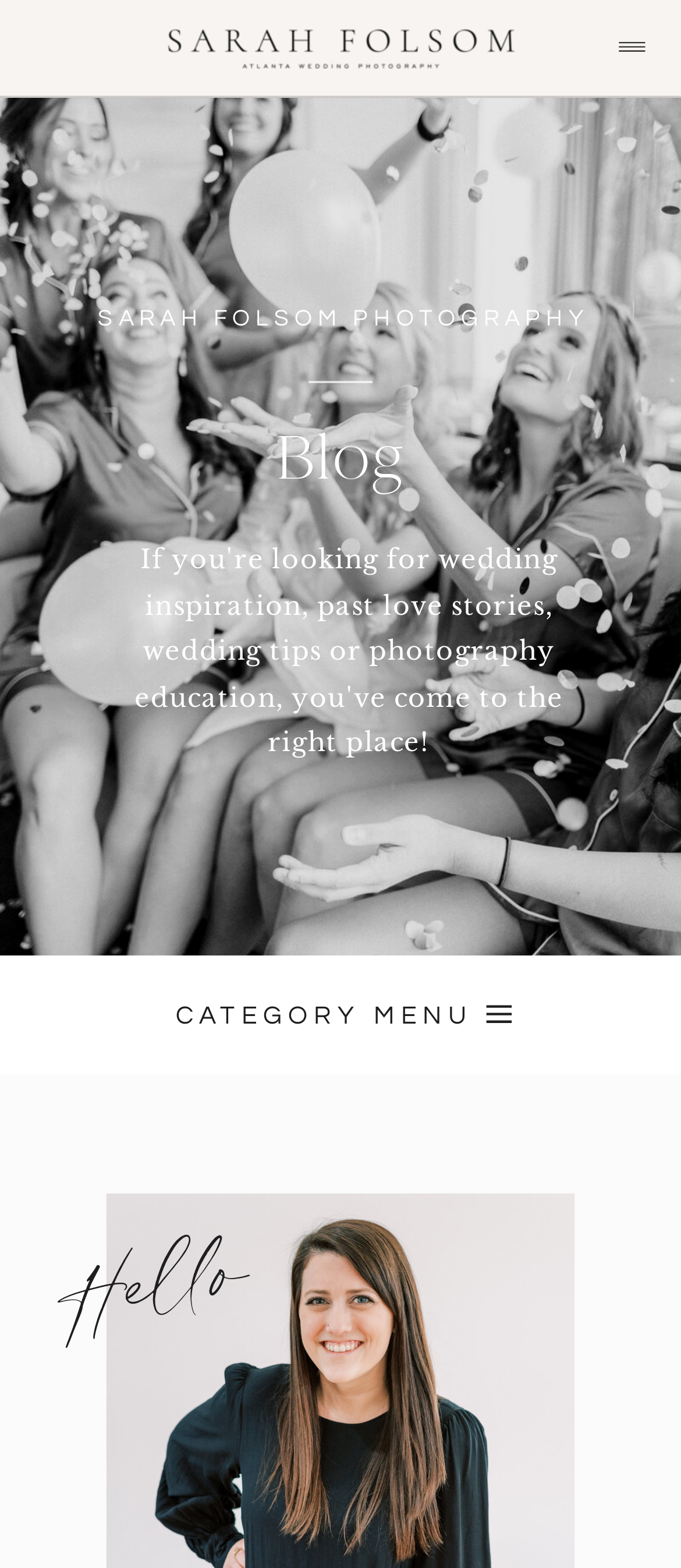Identify and extract the heading text of the webpage.

SARAH FOLSOM PHOTOGRAPHY